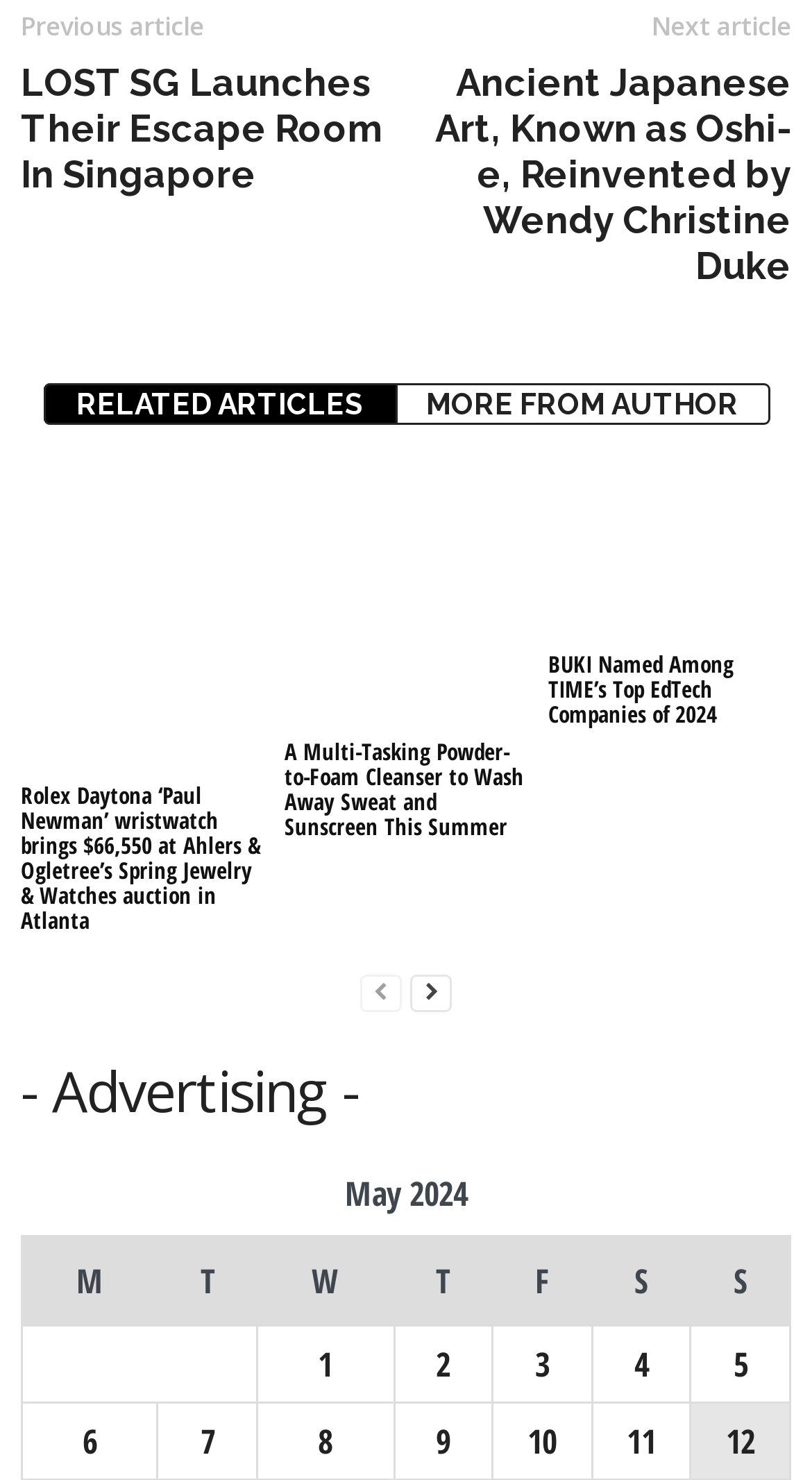Please specify the bounding box coordinates of the clickable region necessary for completing the following instruction: "Check the posts published on May 1, 2024". The coordinates must consist of four float numbers between 0 and 1, i.e., [left, top, right, bottom].

[0.392, 0.906, 0.41, 0.937]